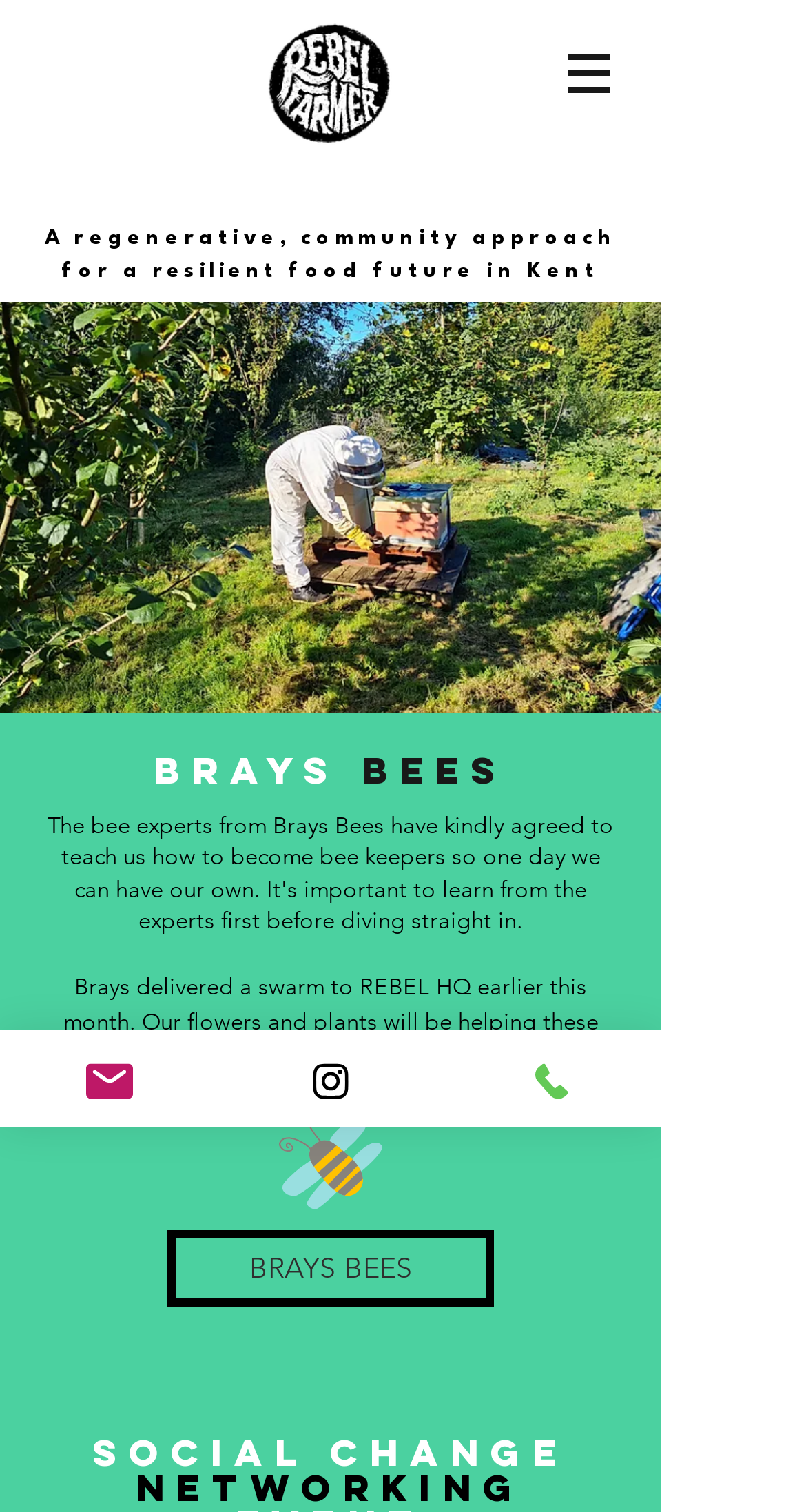Using the element description: "Email", determine the bounding box coordinates. The coordinates should be in the format [left, top, right, bottom], with values between 0 and 1.

[0.0, 0.681, 0.274, 0.745]